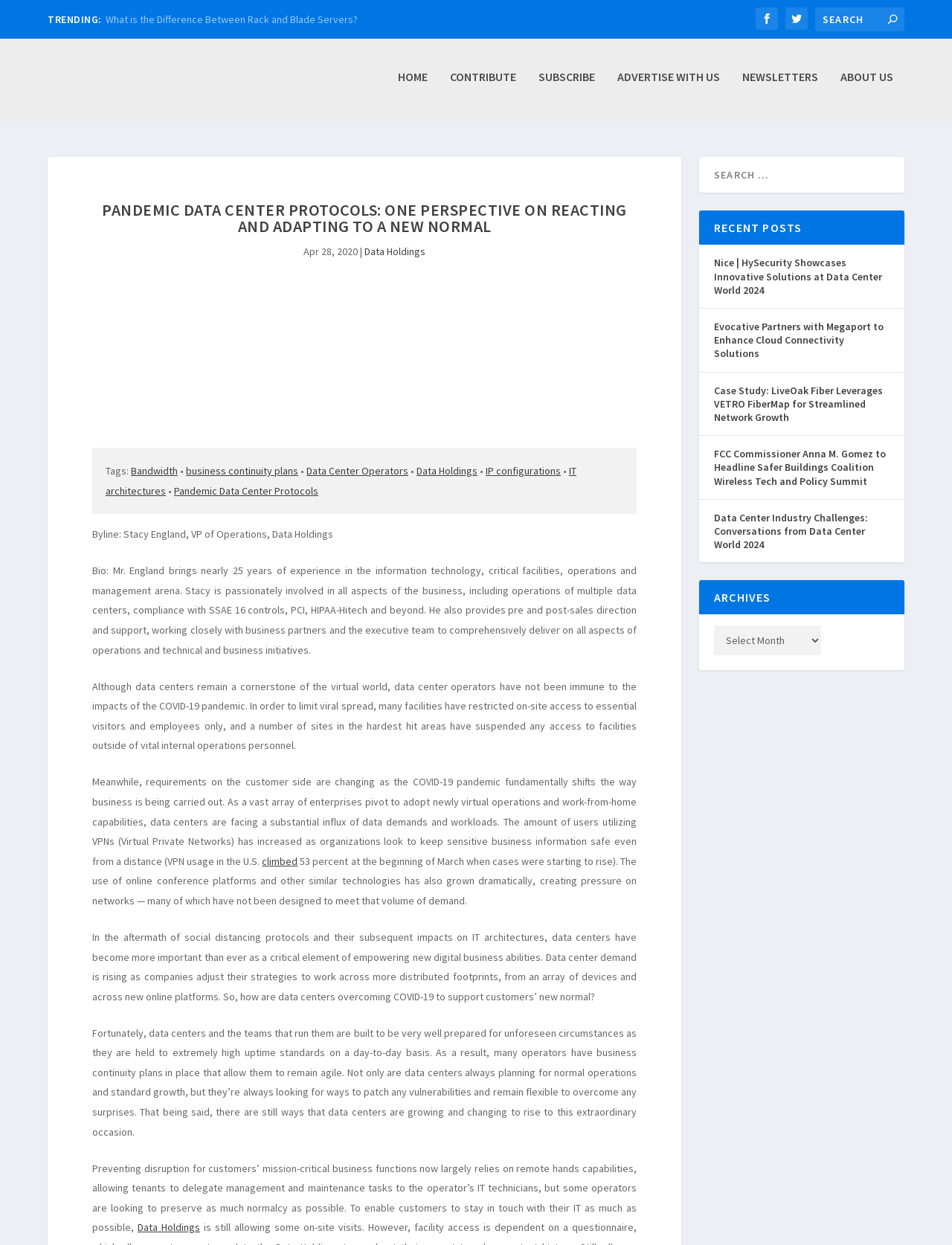Using the elements shown in the image, answer the question comprehensively: What is the name of the company mentioned in the article?

The company mentioned in the article is Data Holdings, which is a data center operator that has business continuity plans in place to support customers during the pandemic.